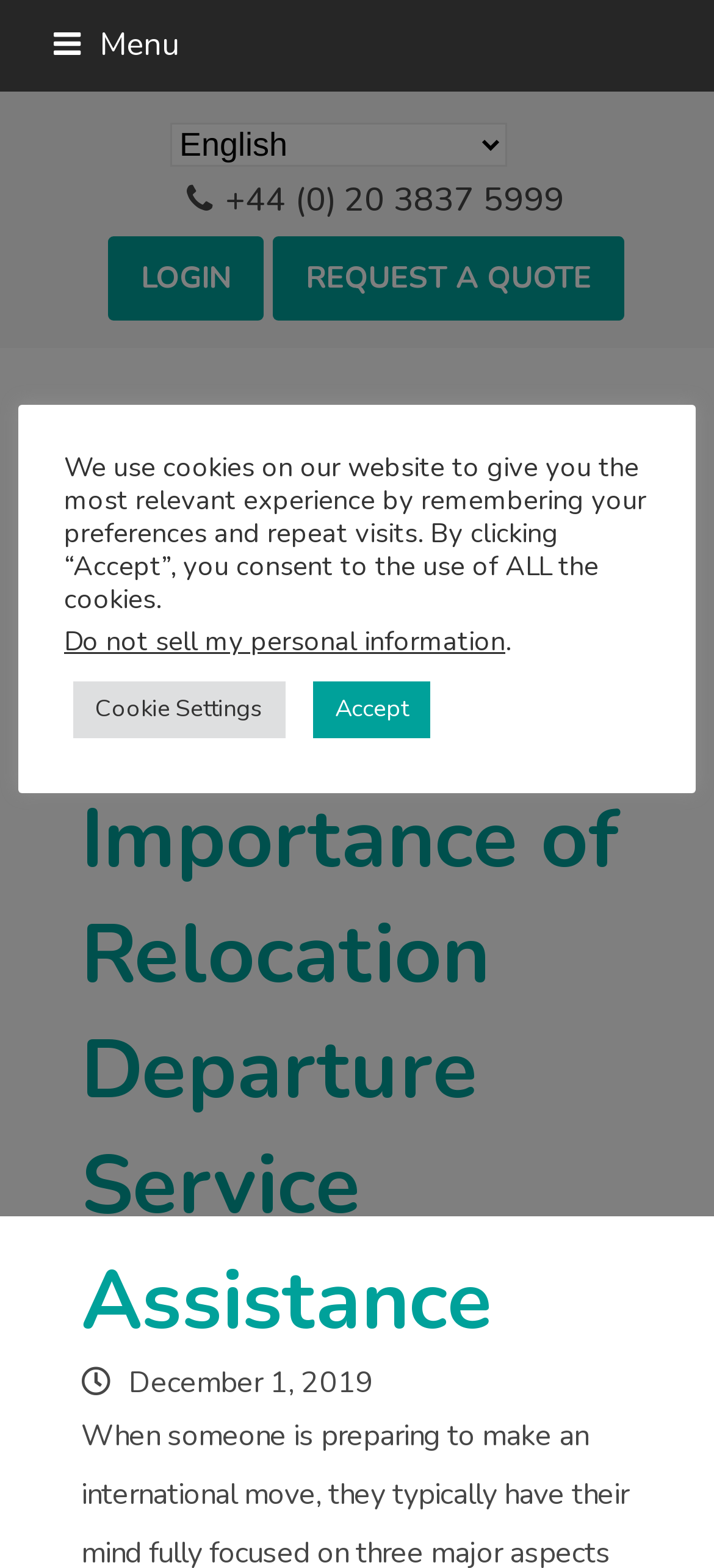Articulate a complete and detailed caption of the webpage elements.

The webpage appears to be an article or blog post about the importance of relocation departure service assistance. At the top left corner, there is a button to toggle the mobile menu, accompanied by the text "Menu". Next to it, there is a combobox to select a language. On the top right corner, there is a phone number "+44 (0) 20 3837 5999" and a login button. 

Below the top section, there is a horizontal layout table that spans almost the entire width of the page. Within this table, there is a link to "Gerson Relocation" with an associated image. The main heading of the article, "The Often Overlooked Importance of Relocation Departure Service Assistance", is located below the image. 

Further down the page, there is a timestamp indicating that the article was published on December 1, 2019. At the bottom of the page, there is a notification about the use of cookies on the website, with options to adjust cookie settings or accept all cookies.